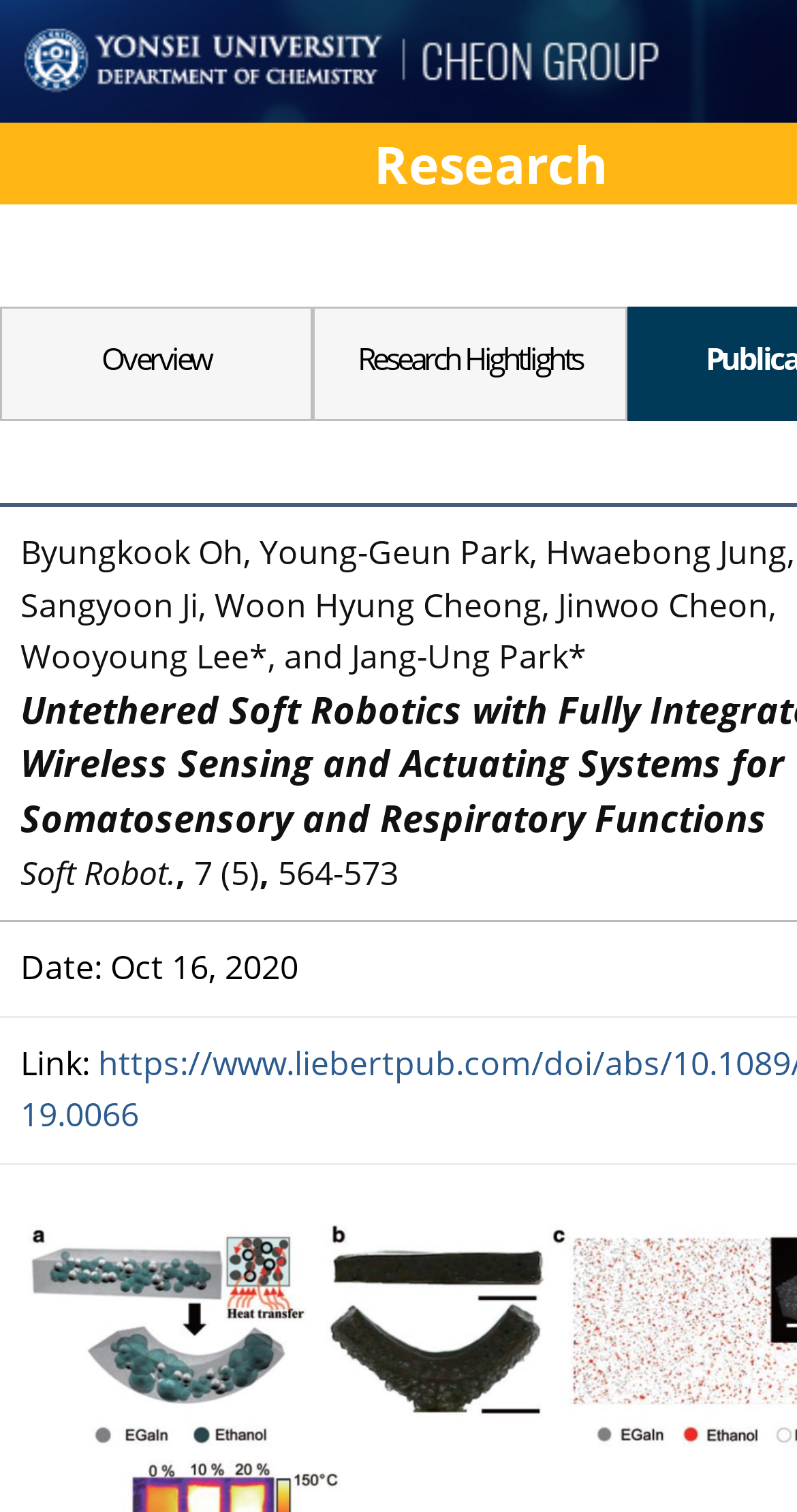Respond with a single word or phrase to the following question: What is the page section that lists research highlights?

Research Hightlights